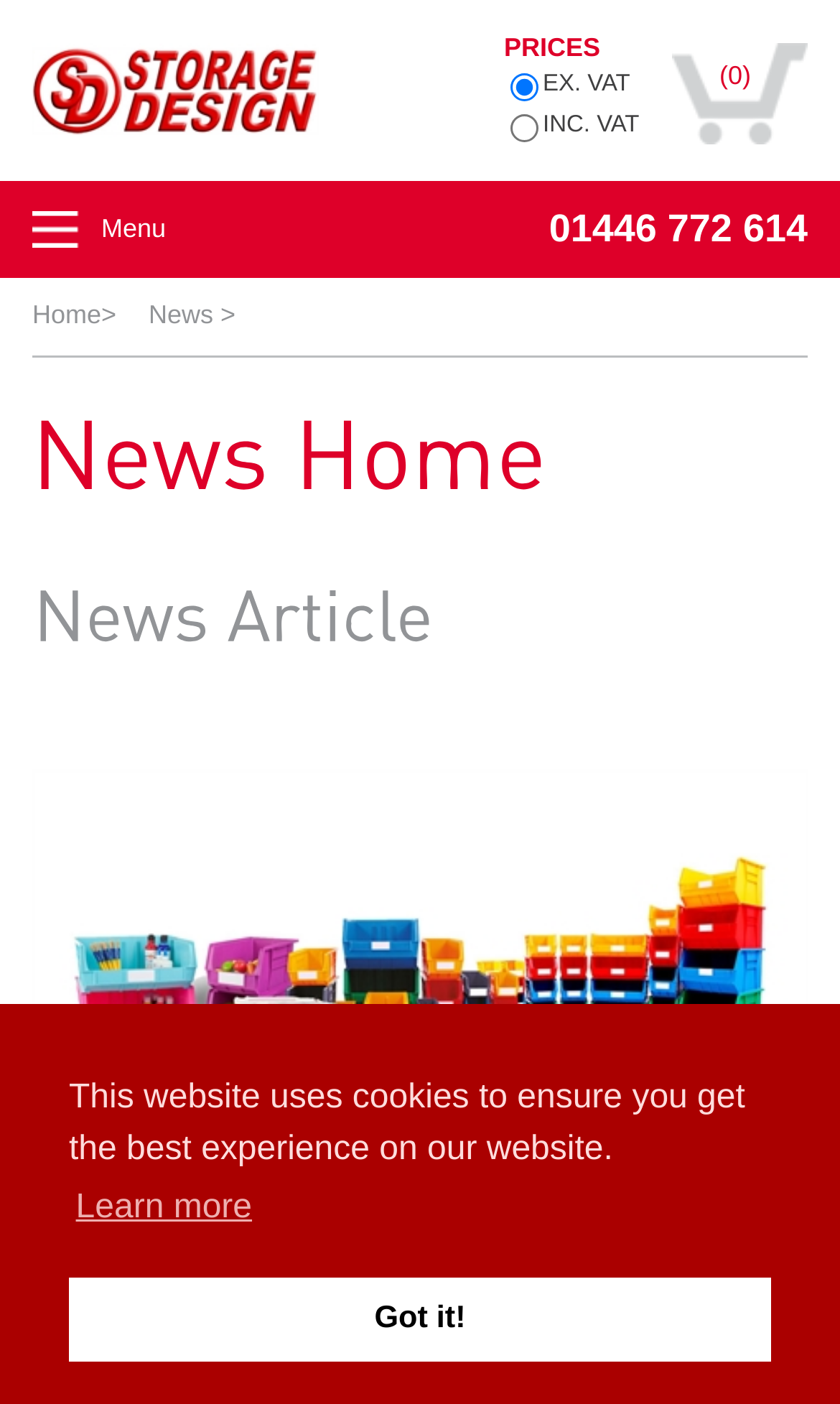Answer the following inquiry with a single word or phrase:
What is the title of the news home page?

News Home